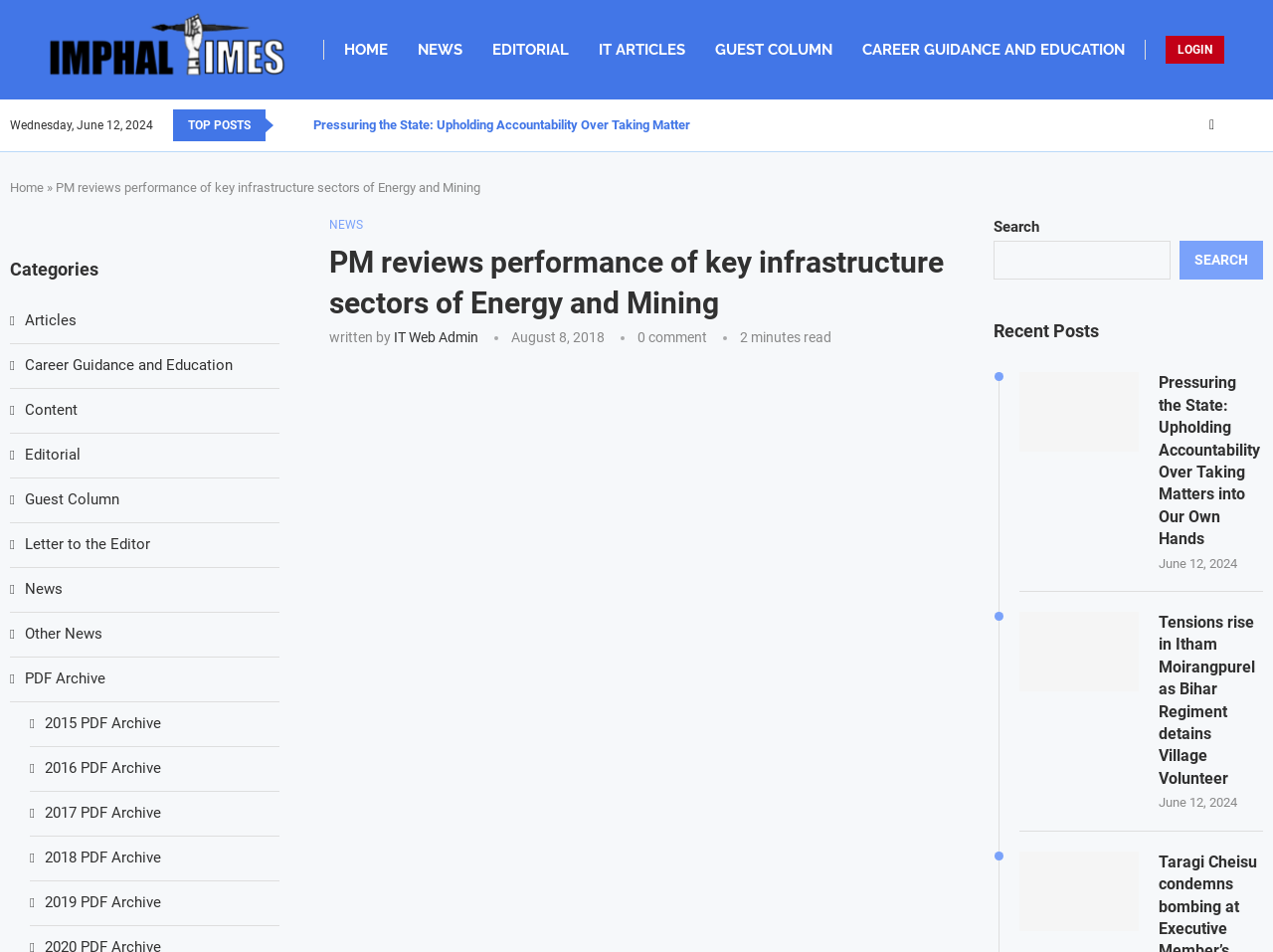Show me the bounding box coordinates of the clickable region to achieve the task as per the instruction: "Search for something".

[0.781, 0.253, 0.92, 0.294]